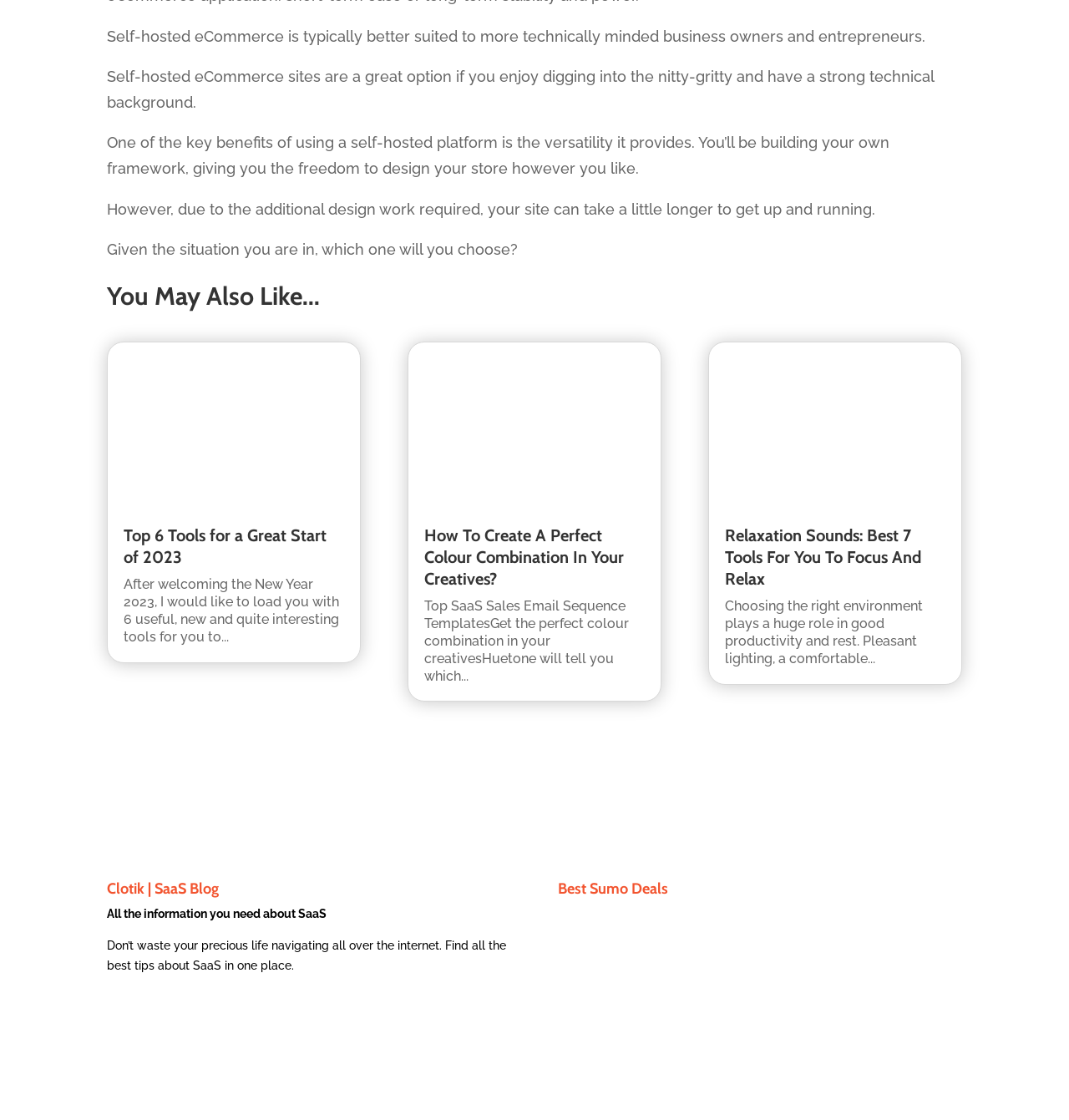What is the topic of the first article under 'You May Also Like...'?
Can you provide an in-depth and detailed response to the question?

The first article under 'You May Also Like...' is about the top 6 tools for a great start of 2023, as indicated by the heading and link text.